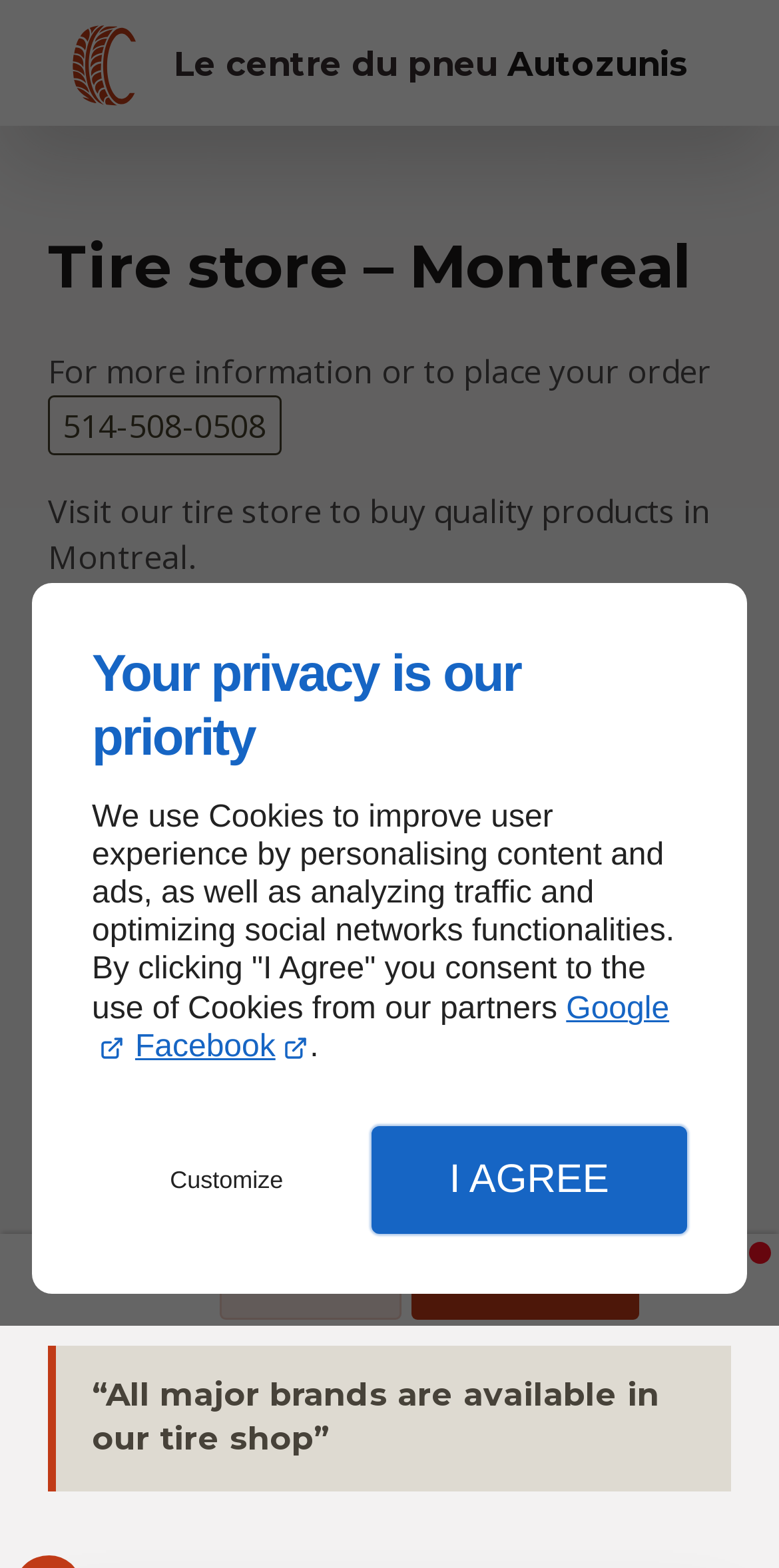Using the webpage screenshot and the element description purchase new tires, determine the bounding box coordinates. Specify the coordinates in the format (top-left x, top-left y, bottom-right x, bottom-right y) with values ranging from 0 to 1.

[0.226, 0.54, 0.592, 0.568]